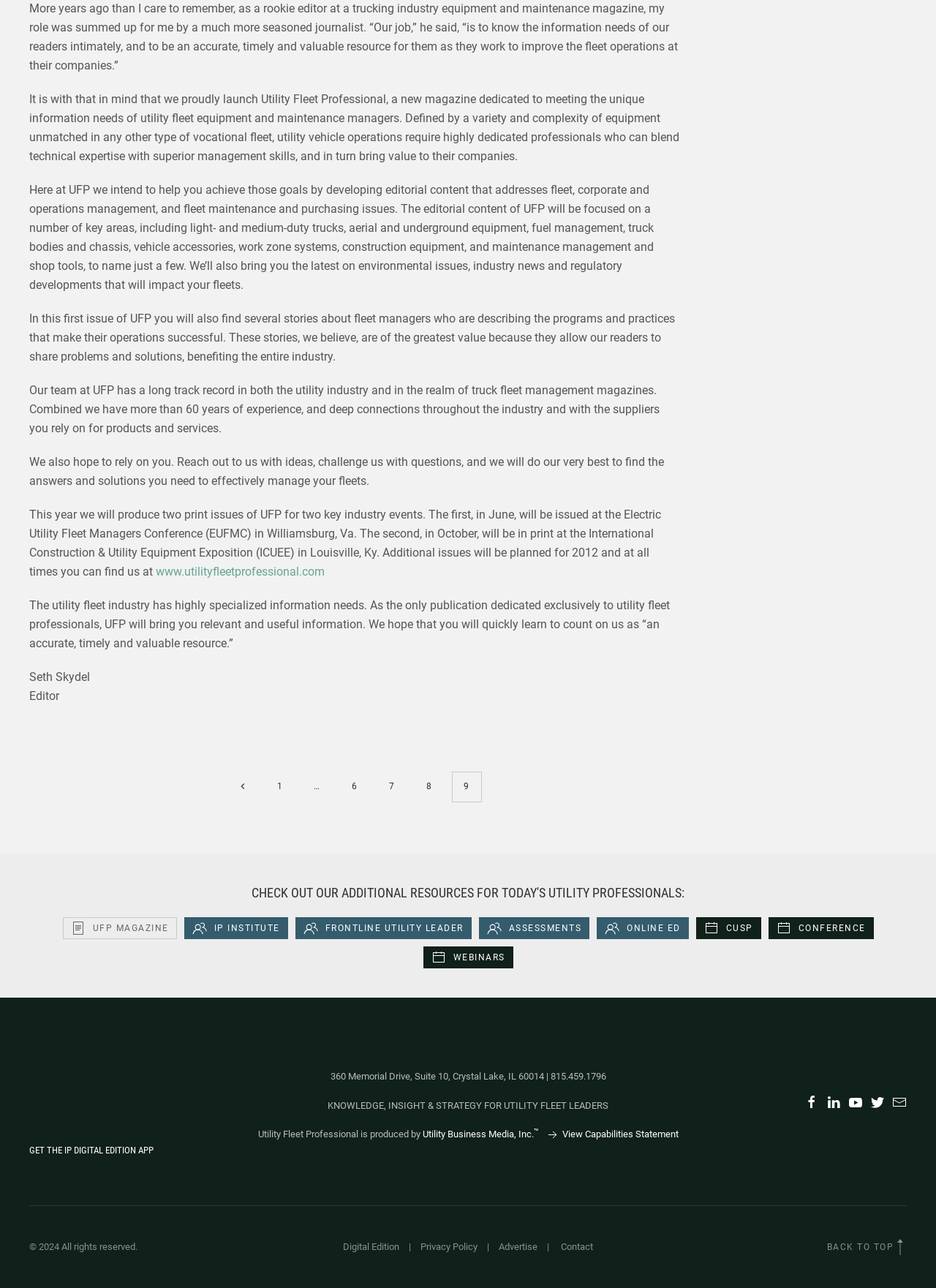How many links are there in the 'CHECK OUT OUR ADDITIONAL RESOURCES FOR TODAY'S UTILITY PROFESSIONALS:' section?
Using the image as a reference, give an elaborate response to the question.

In the 'CHECK OUT OUR ADDITIONAL RESOURCES FOR TODAY'S UTILITY PROFESSIONALS:' section, there are 6 links: 'UFP MAGAZINE', 'IP INSTITUTE', 'FRONTLINE UTILITY LEADER', 'ASSESSMENTS', 'ONLINE ED', and 'CUSP'.